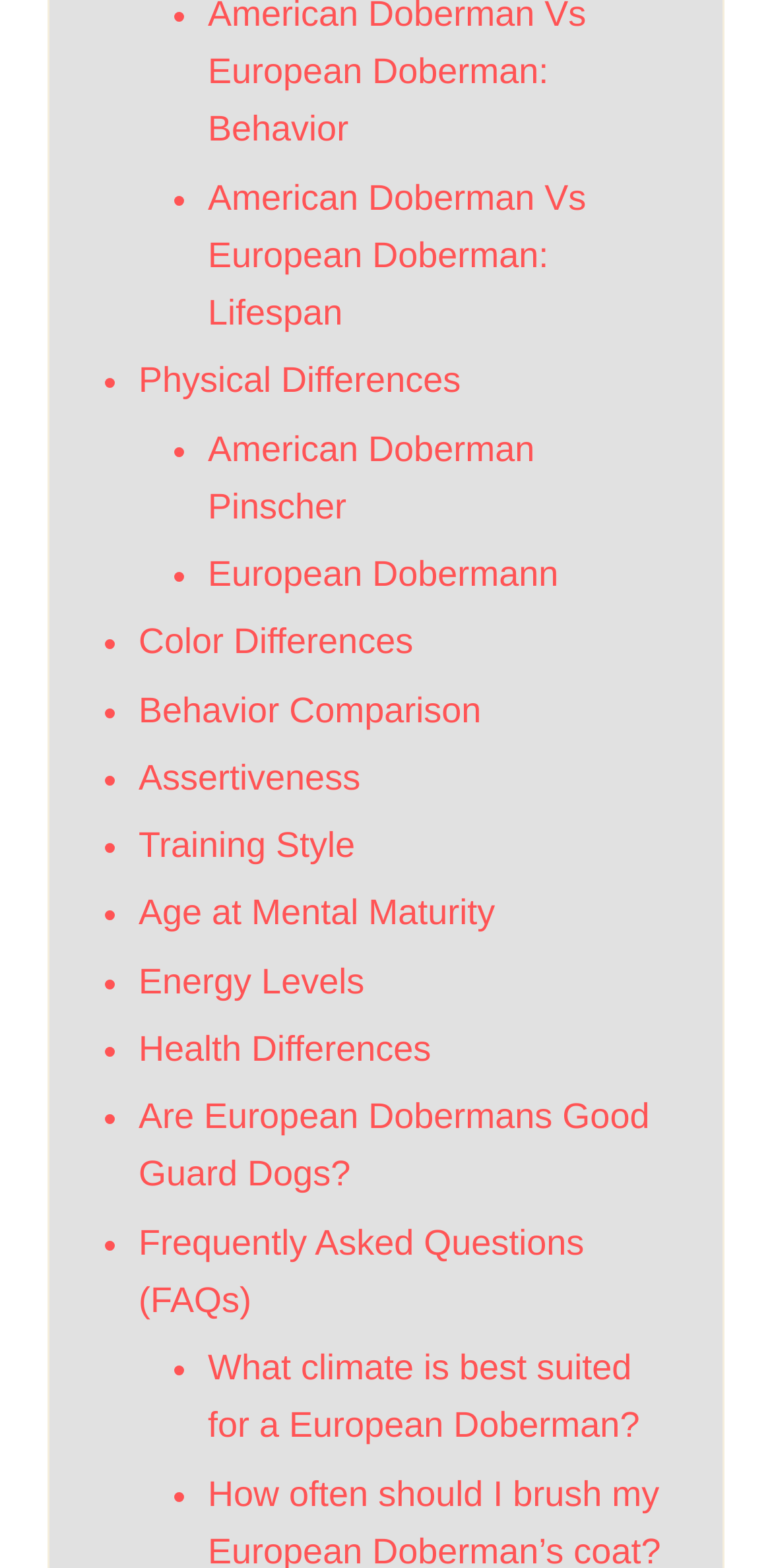What is the focus of the comparison between American Doberman and European Doberman?
Using the image, provide a concise answer in one word or a short phrase.

Characteristics